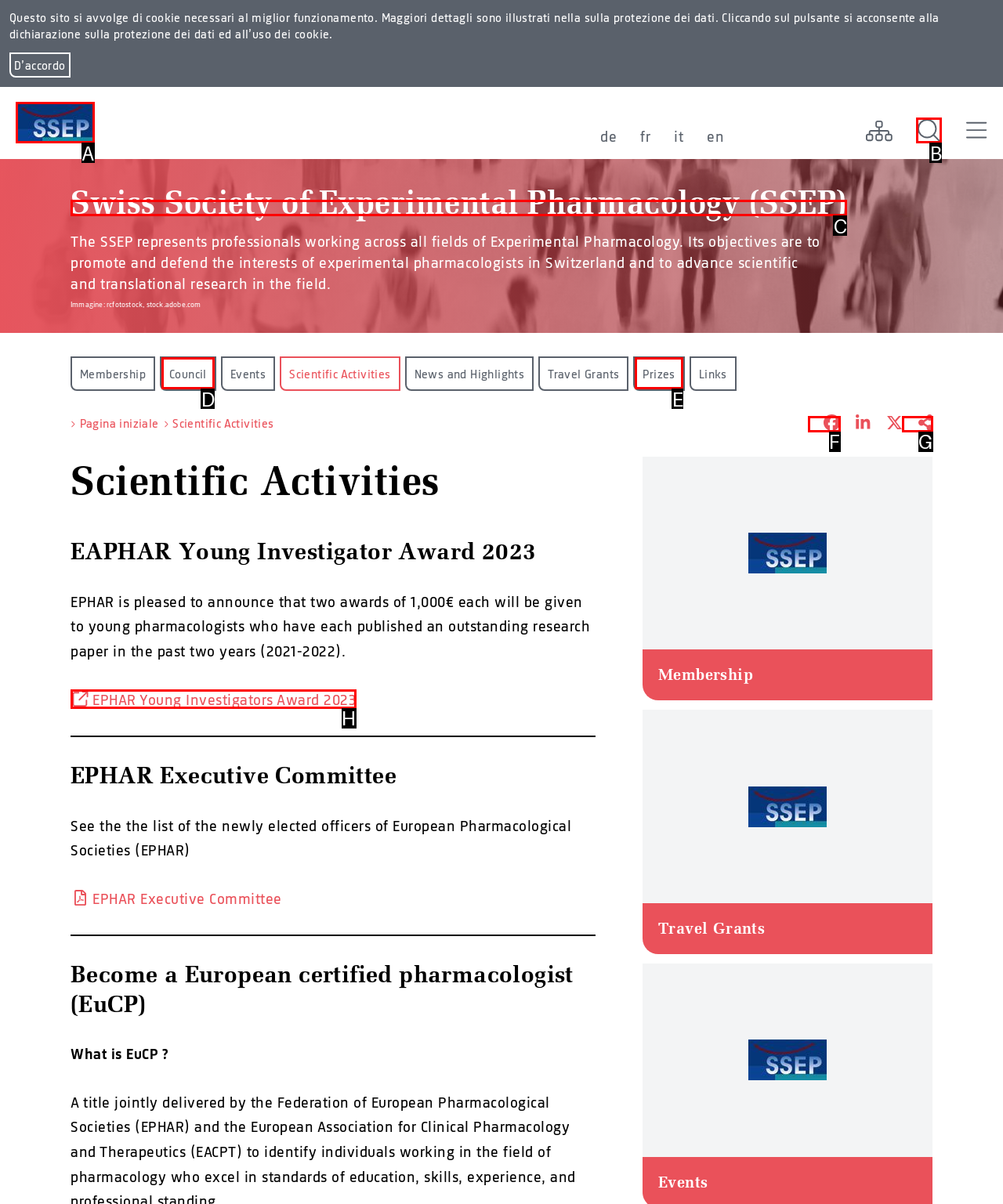Find the HTML element that matches the description: title="Condividi come link breve". Answer using the letter of the best match from the available choices.

G